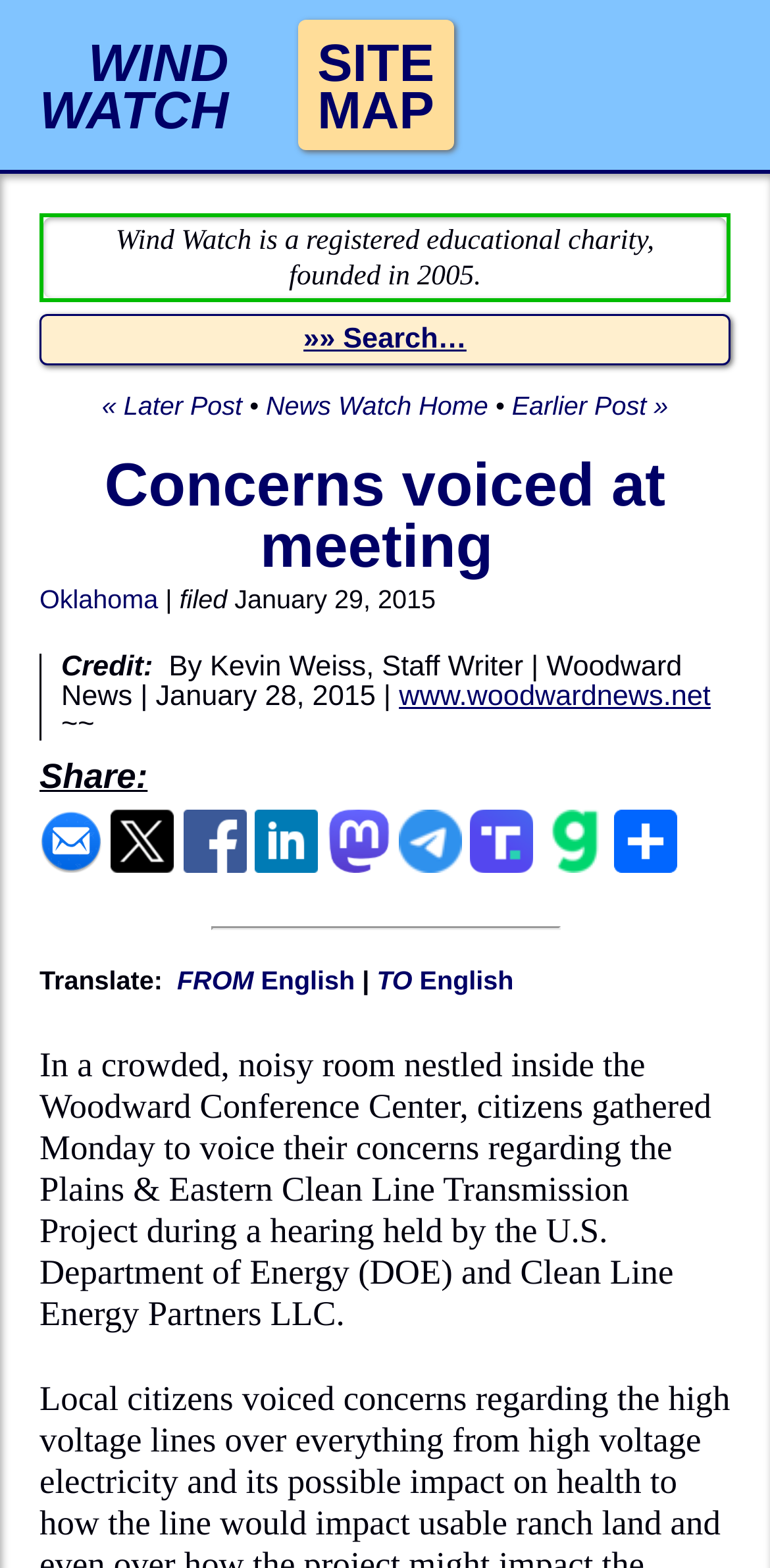Determine the primary headline of the webpage.

Concerns voiced at meeting 